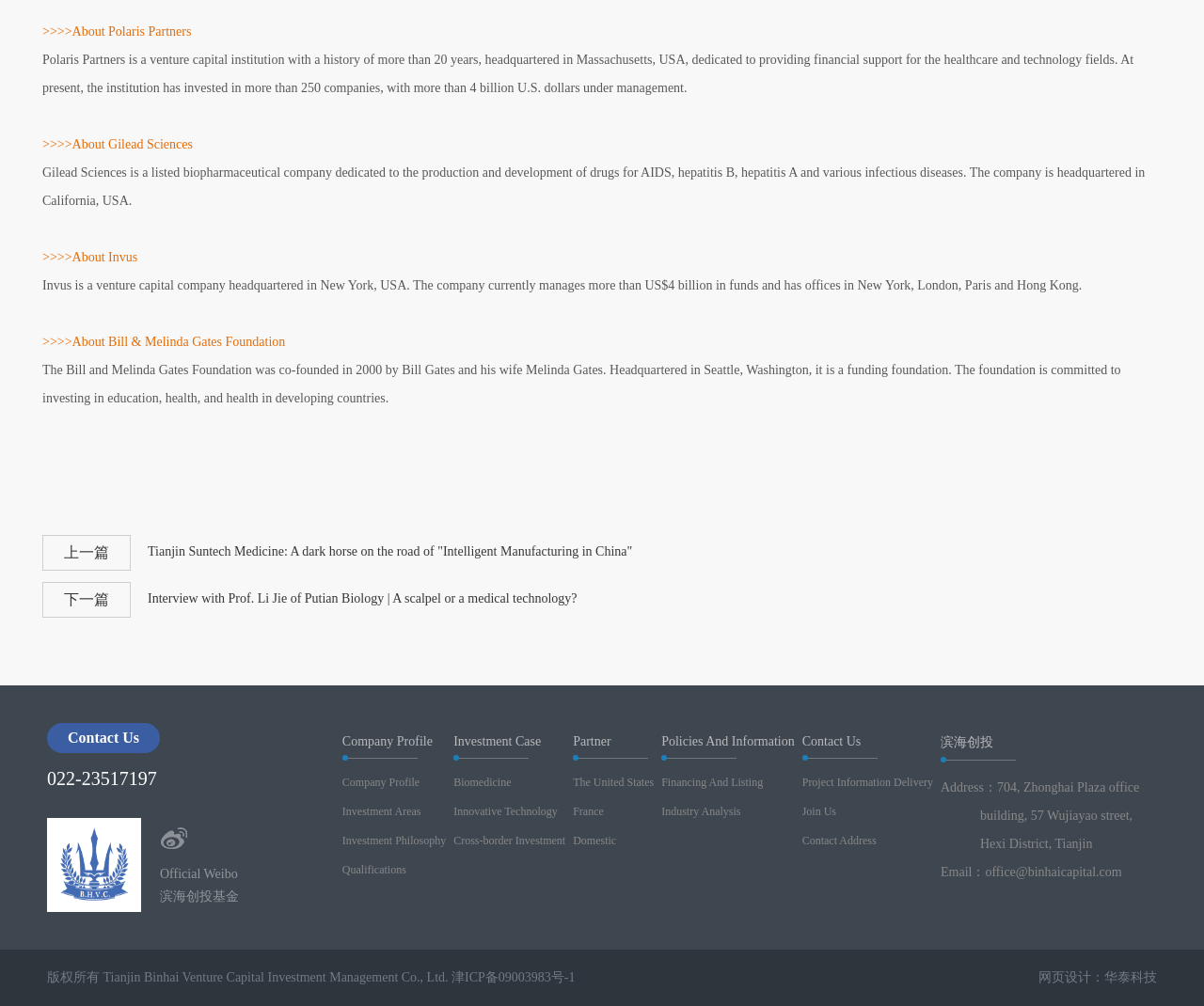What is the location of Gilead Sciences' headquarters?
Refer to the image and provide a one-word or short phrase answer.

California, USA